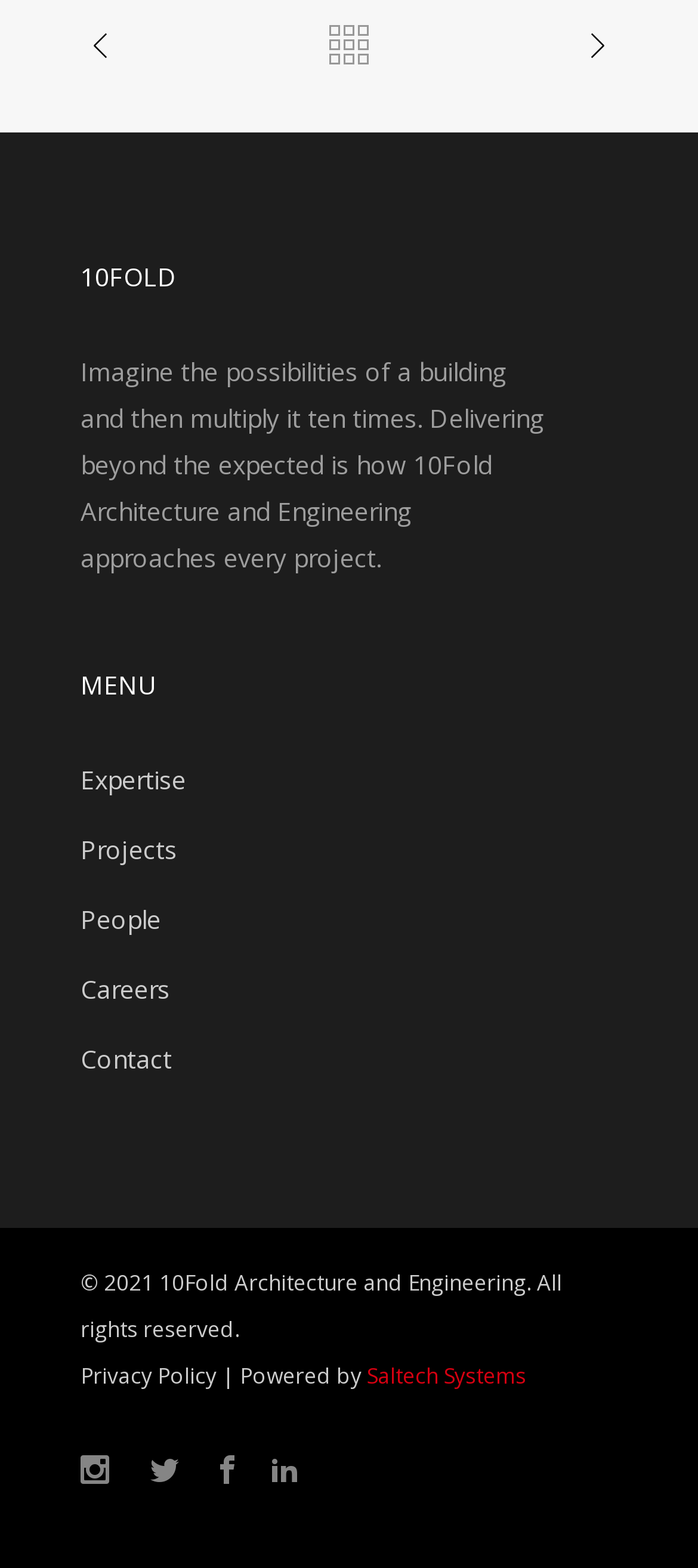Pinpoint the bounding box coordinates of the element you need to click to execute the following instruction: "Click the 10FOLD logo". The bounding box should be represented by four float numbers between 0 and 1, in the format [left, top, right, bottom].

[0.115, 0.026, 0.179, 0.048]